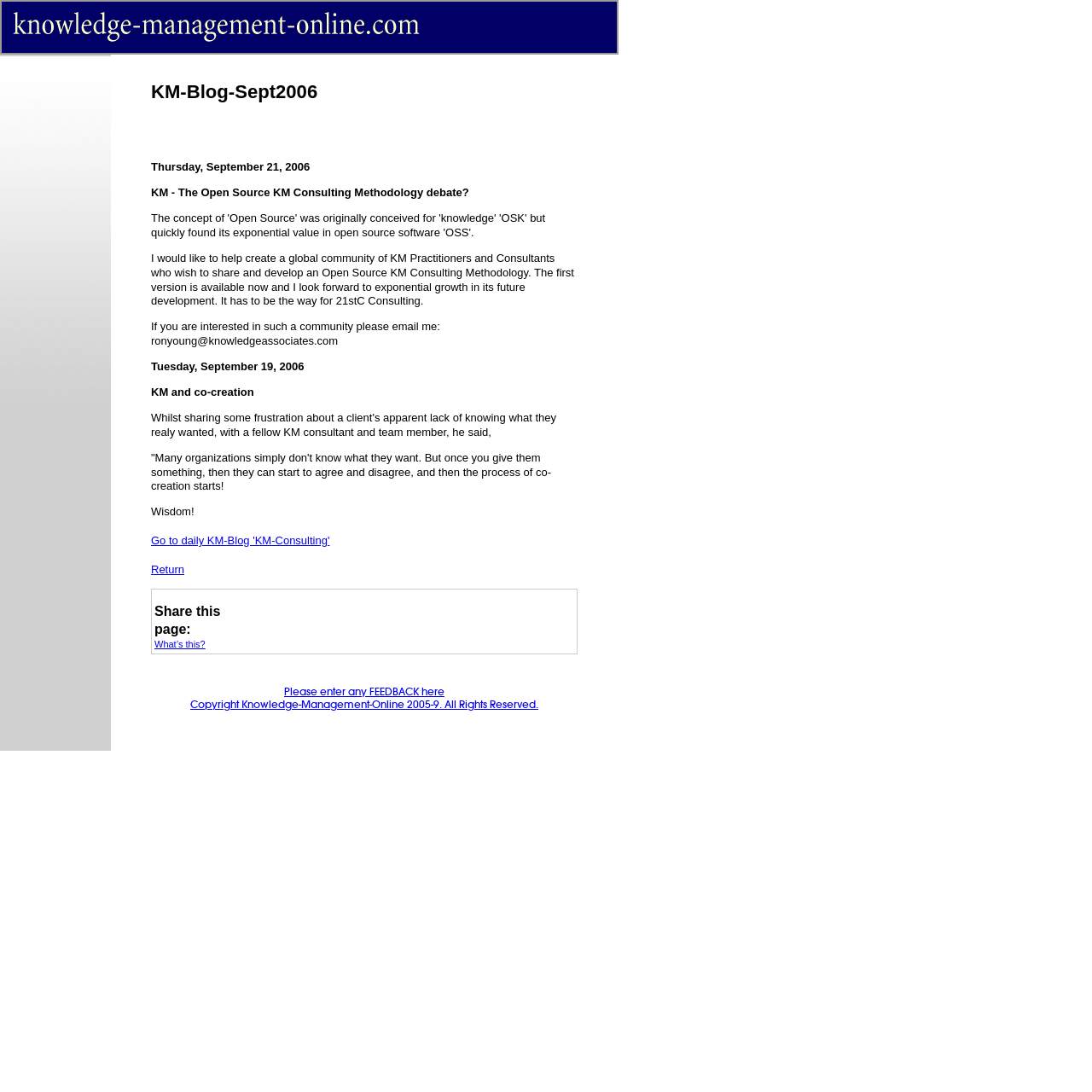Using a single word or phrase, answer the following question: 
What is the main topic of this blog post?

KM Consulting Methodology